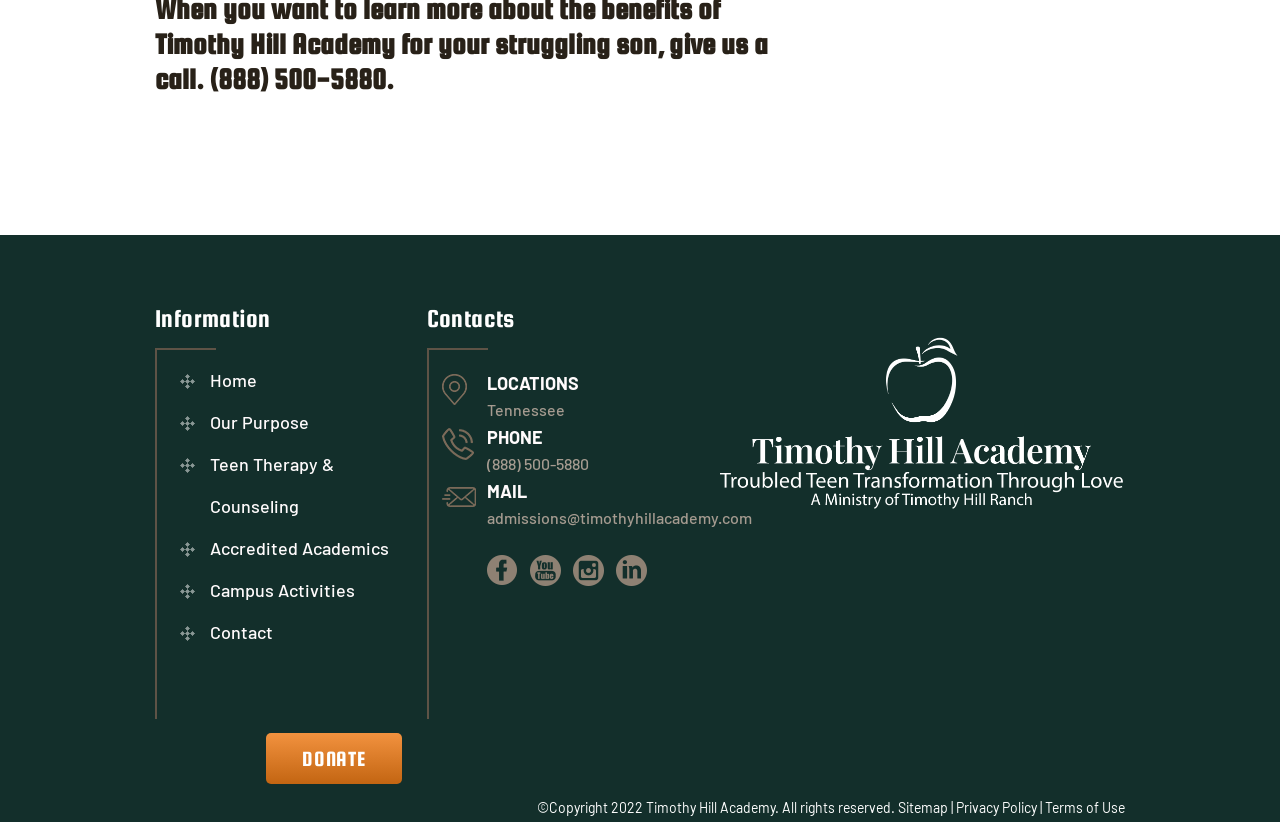What is the name of the academy?
Please respond to the question with a detailed and well-explained answer.

The name of the academy can be found in the image element with the bounding box coordinates [0.561, 0.391, 0.879, 0.623], which is described as 'Timothy Hill Academy for Boys'.